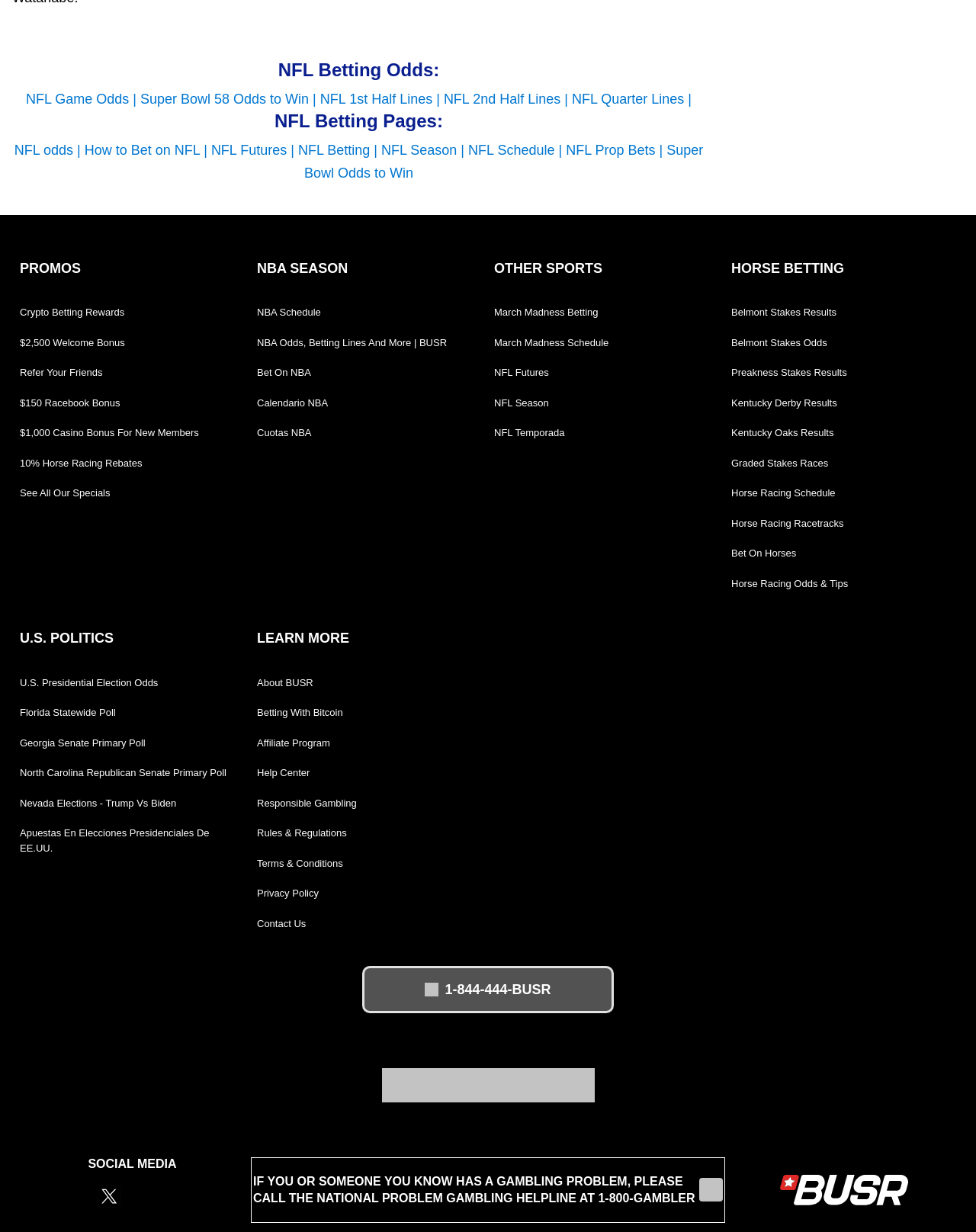Please answer the following query using a single word or phrase: 
What is the name of the bonus offered to new members?

$1,000 Casino Bonus